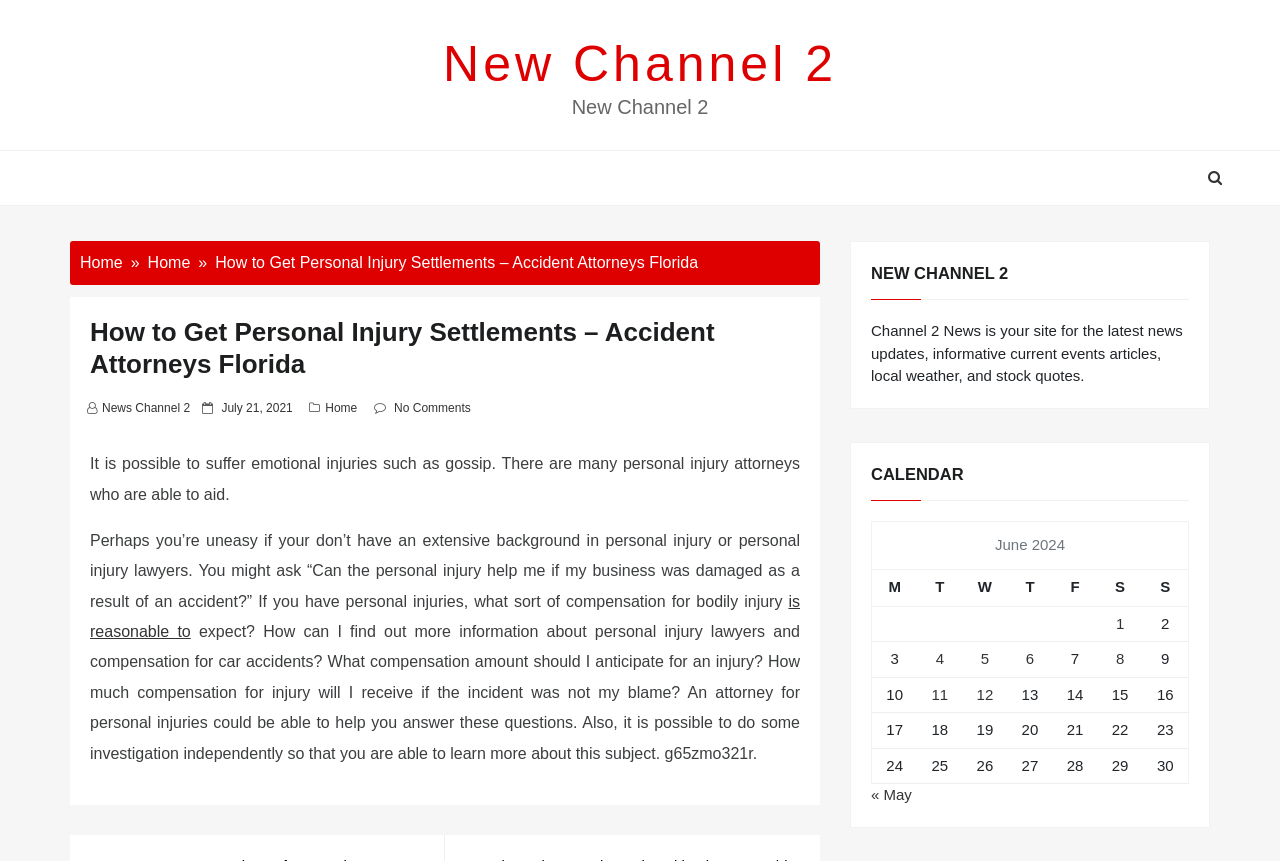Identify the bounding box of the UI element that matches this description: "No Comments".

[0.308, 0.466, 0.368, 0.482]